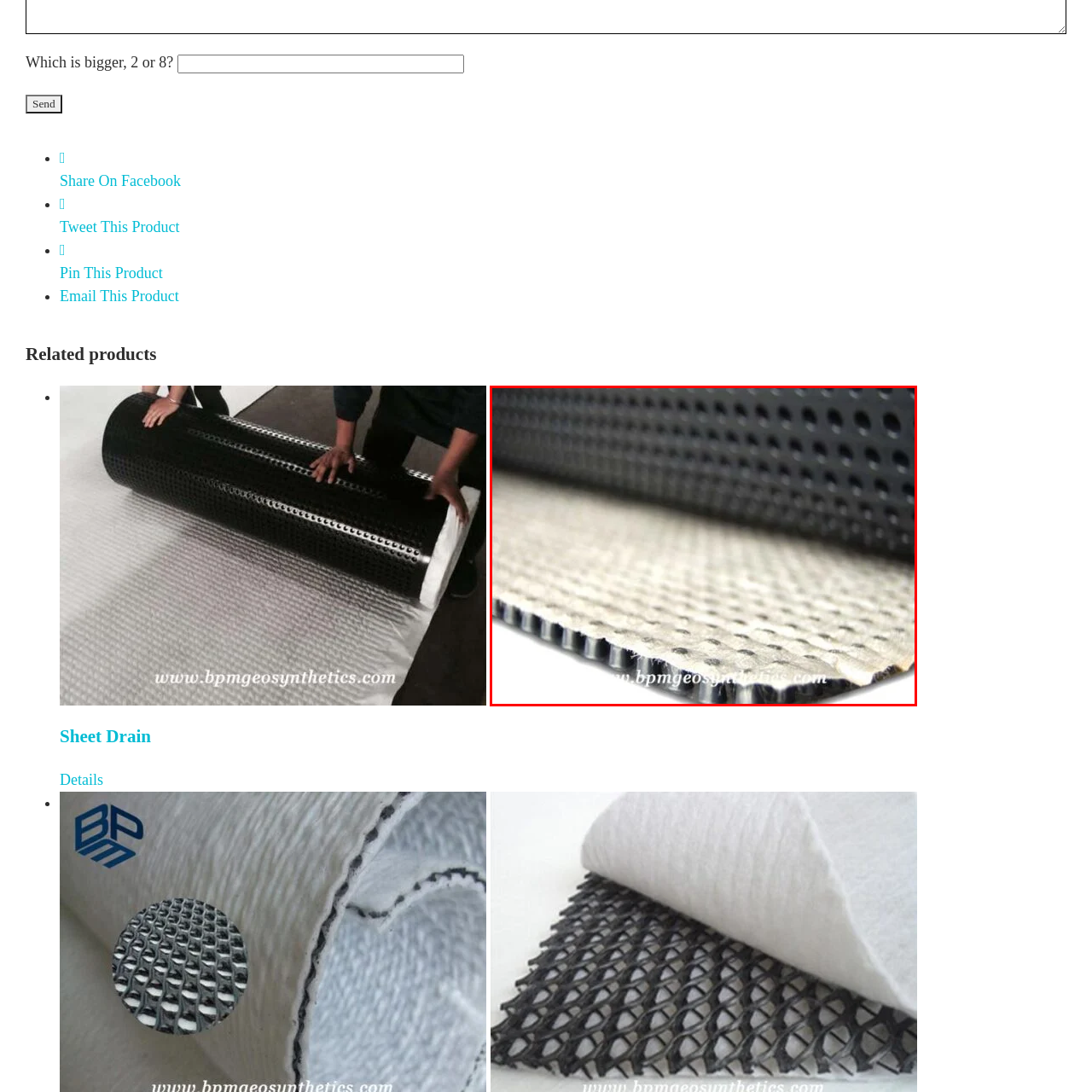Look at the image inside the red boundary and respond to the question with a single word or phrase: What is the significance of the perforated patterns?

Effective water drainage